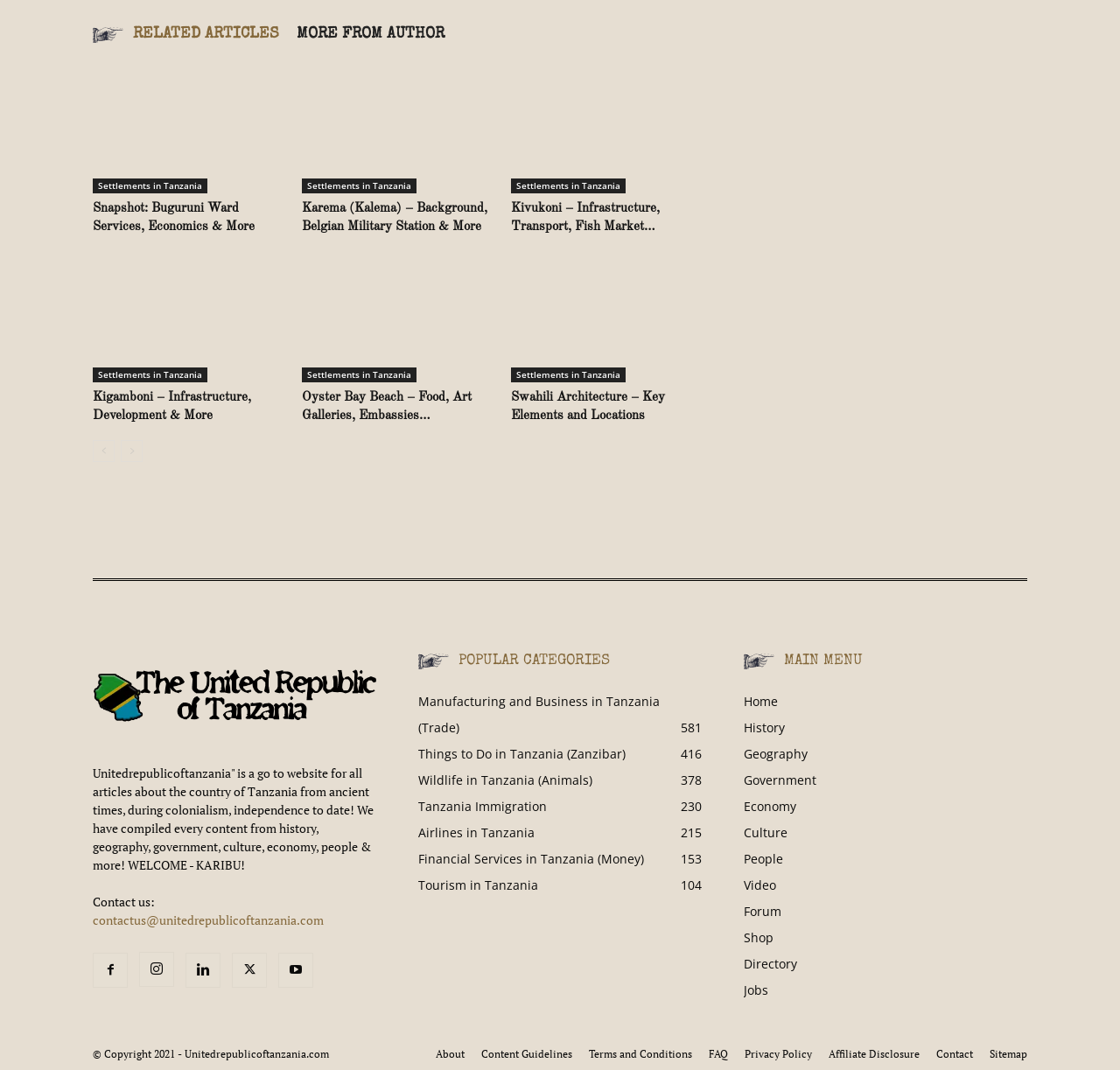How many images are there in the webpage?
Respond with a short answer, either a single word or a phrase, based on the image.

7